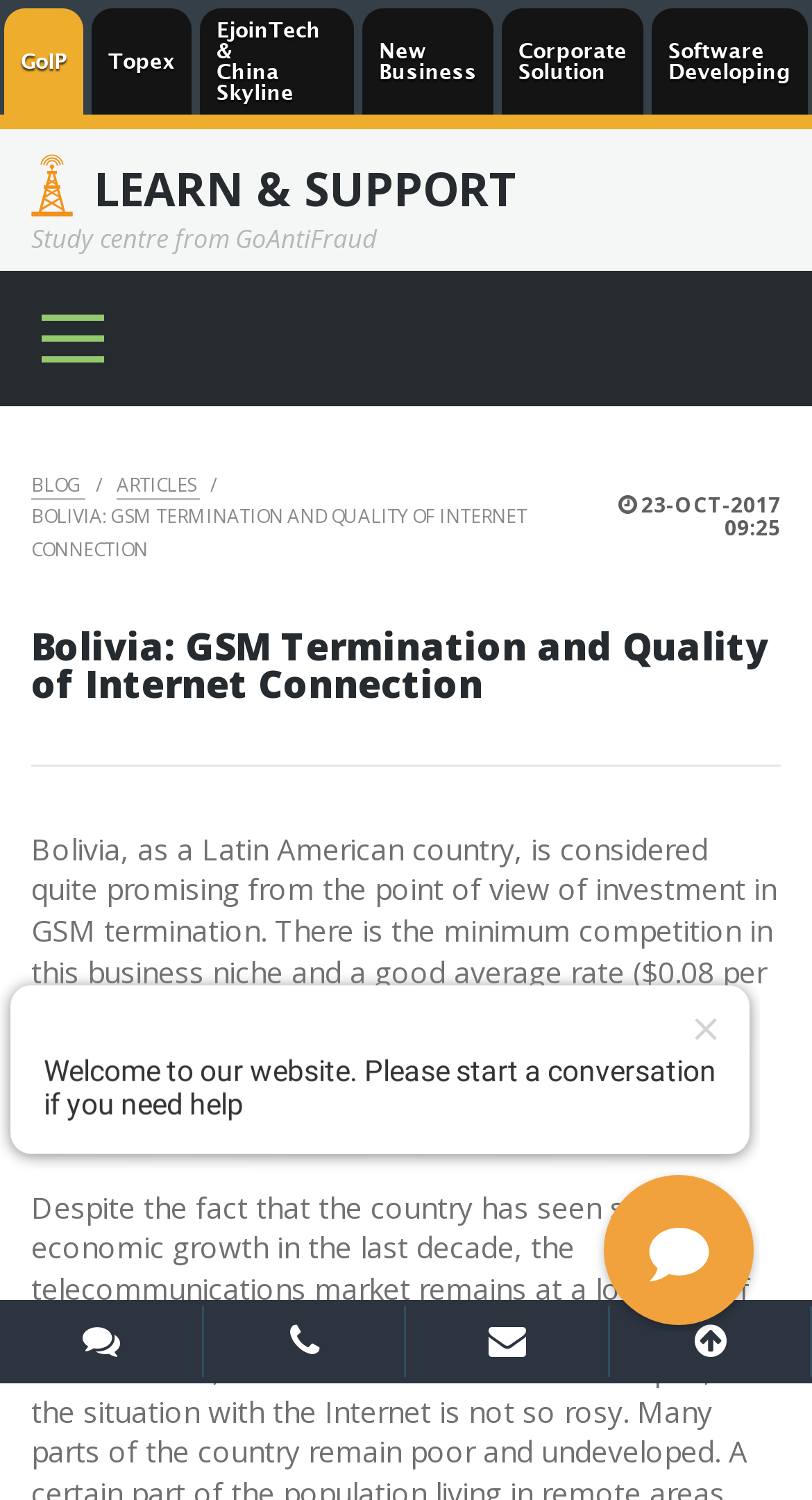Extract the bounding box coordinates of the UI element described: "EjoinTech & China Skyline". Provide the coordinates in the format [left, top, right, bottom] with values ranging from 0 to 1.

[0.246, 0.006, 0.436, 0.076]